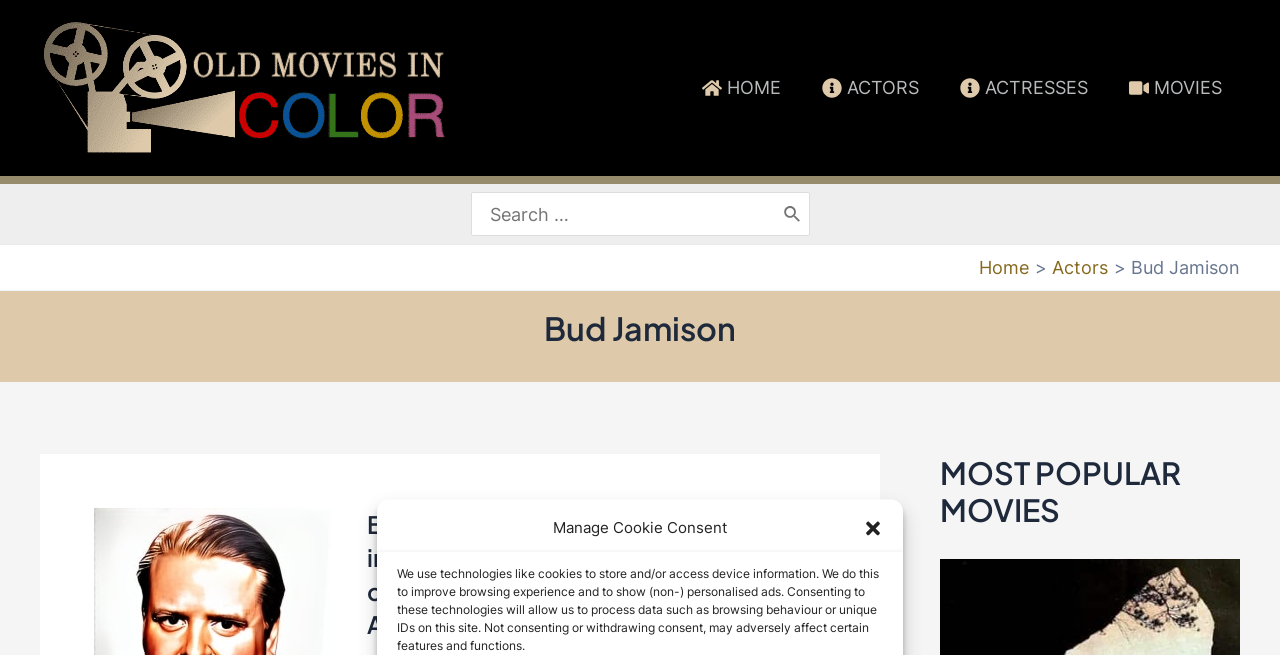Is there a search function on the webpage?
Based on the screenshot, respond with a single word or phrase.

Yes